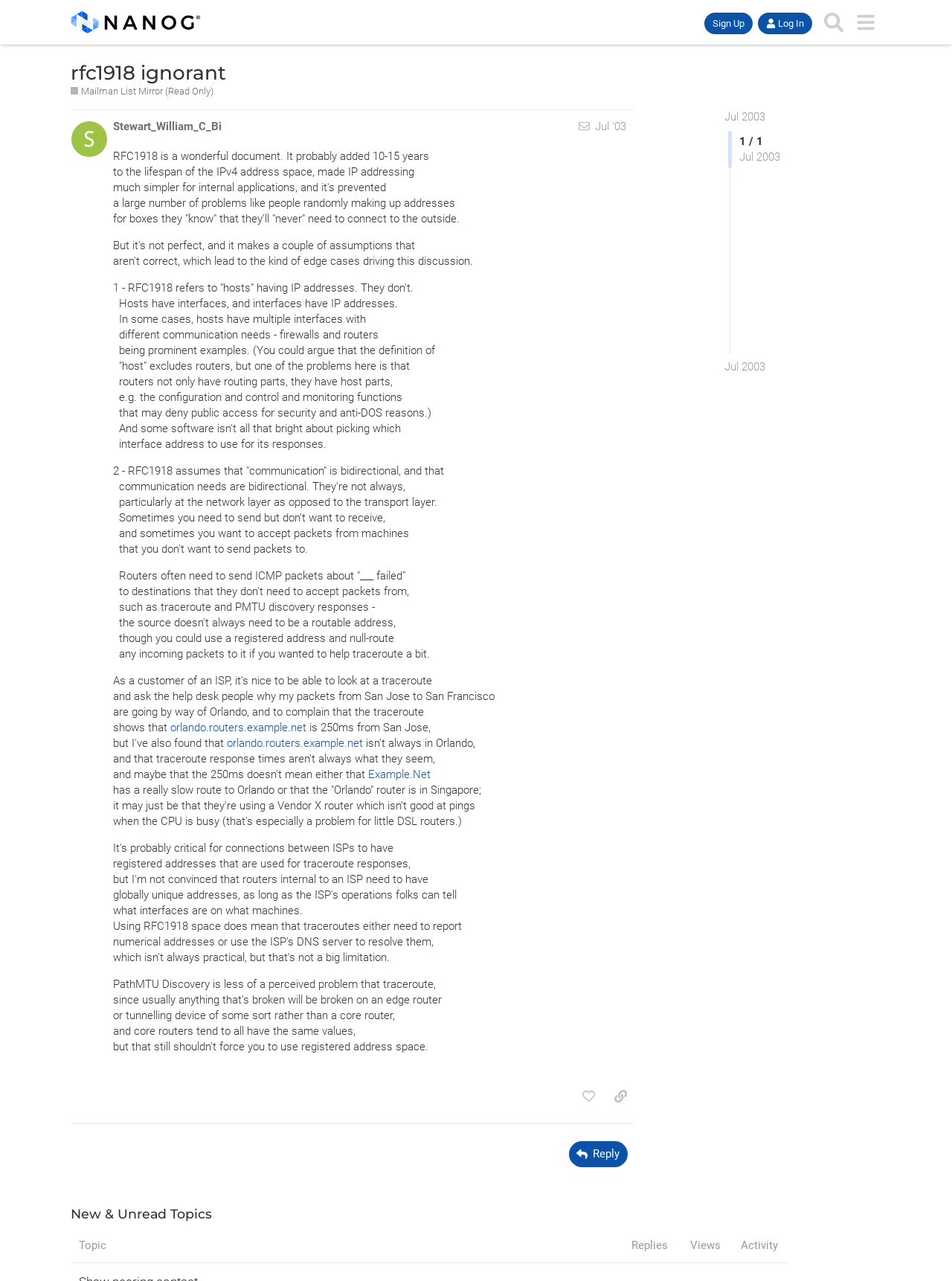Using the element description Mailman List Mirror (Read Only), predict the bounding box coordinates for the UI element. Provide the coordinates in (top-left x, top-left y, bottom-right x, bottom-right y) format with values ranging from 0 to 1.

[0.074, 0.066, 0.224, 0.077]